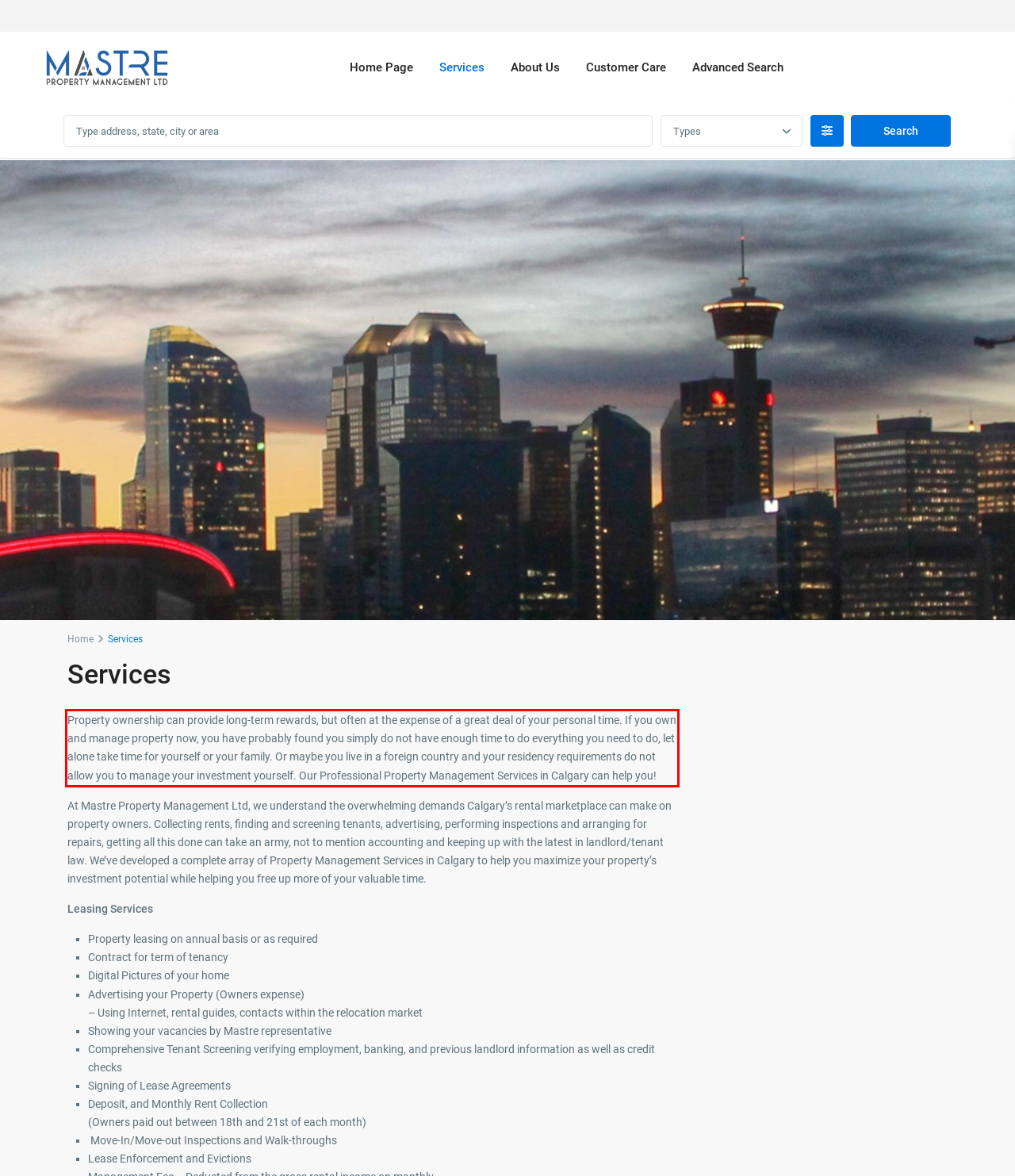Look at the provided screenshot of the webpage and perform OCR on the text within the red bounding box.

Property ownership can provide long-term rewards, but often at the expense of a great deal of your personal time. If you own and manage property now, you have probably found you simply do not have enough time to do everything you need to do, let alone take time for yourself or your family. Or maybe you live in a foreign country and your residency requirements do not allow you to manage your investment yourself. Our Professional Property Management Services in Calgary can help you!